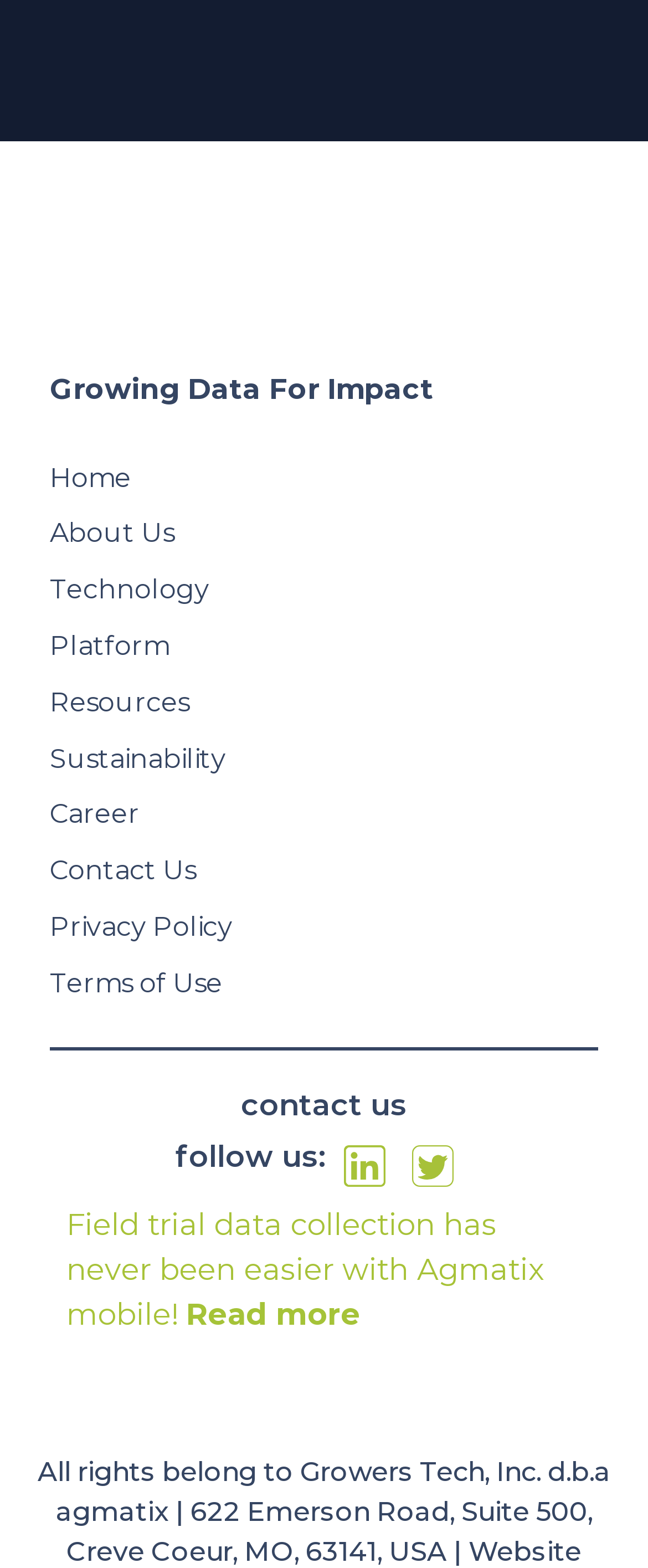Answer the question using only a single word or phrase: 
What is the purpose of Agmatix mobile?

Field trial data collection